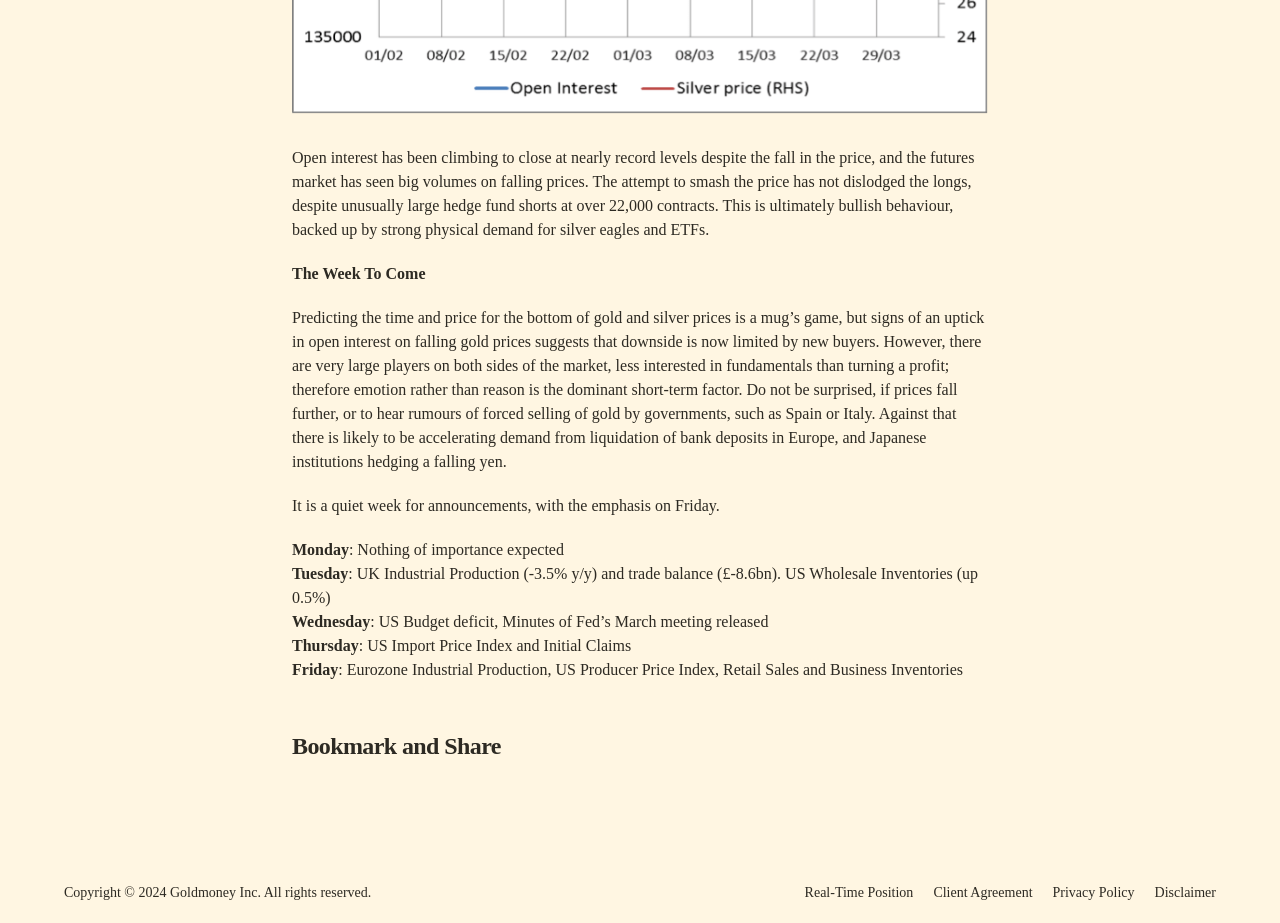What is the topic of the article?
Examine the image closely and answer the question with as much detail as possible.

The article discusses the current market situation of gold and silver, mentioning open interest, futures market, and physical demand, which indicates that the topic is related to gold and silver prices.